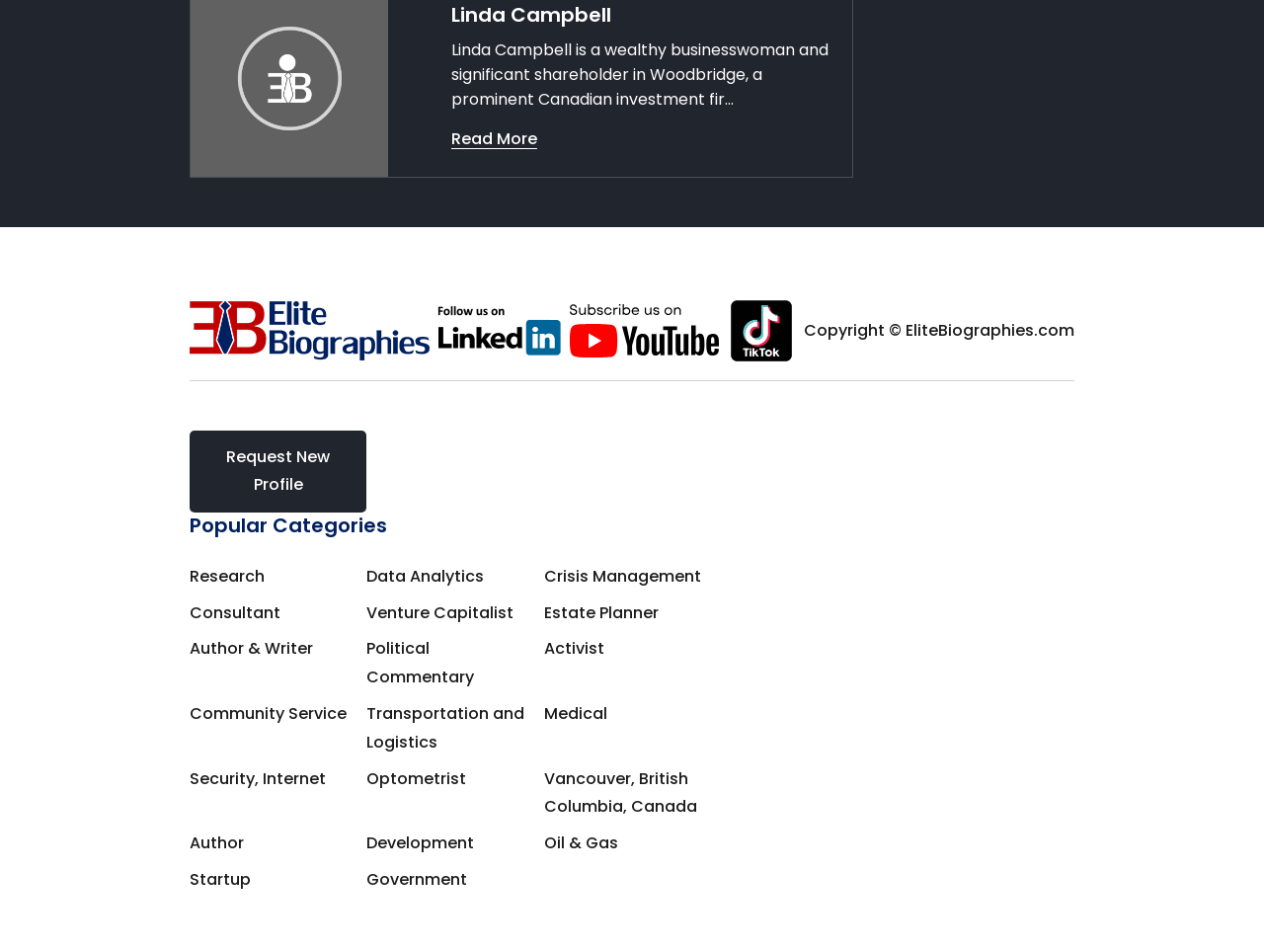Please specify the bounding box coordinates of the region to click in order to perform the following instruction: "Click the 'EDIT MY PROFILE' button".

None